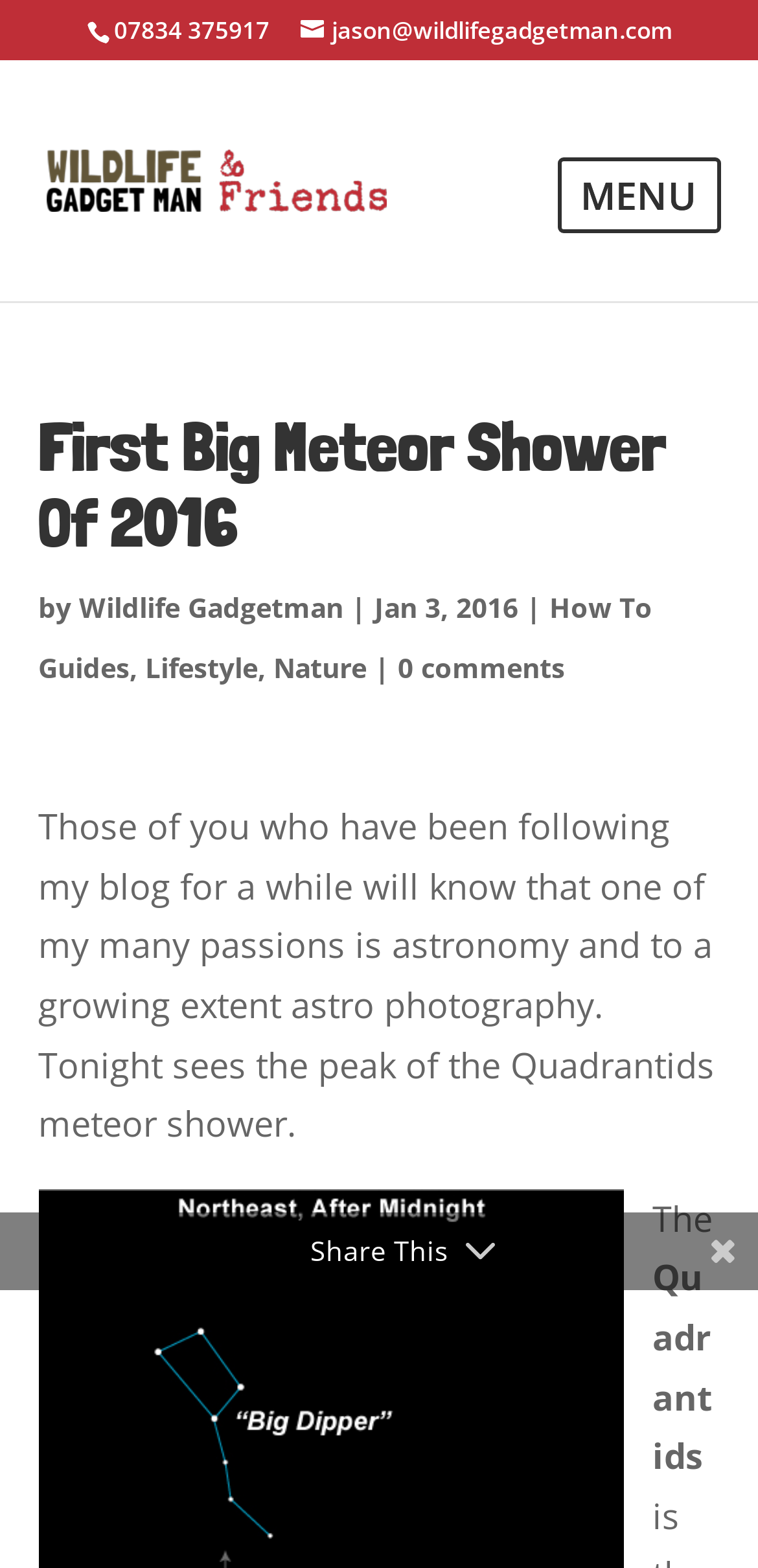Bounding box coordinates are given in the format (top-left x, top-left y, bottom-right x, bottom-right y). All values should be floating point numbers between 0 and 1. Provide the bounding box coordinate for the UI element described as: How To Guides

[0.05, 0.375, 0.86, 0.437]